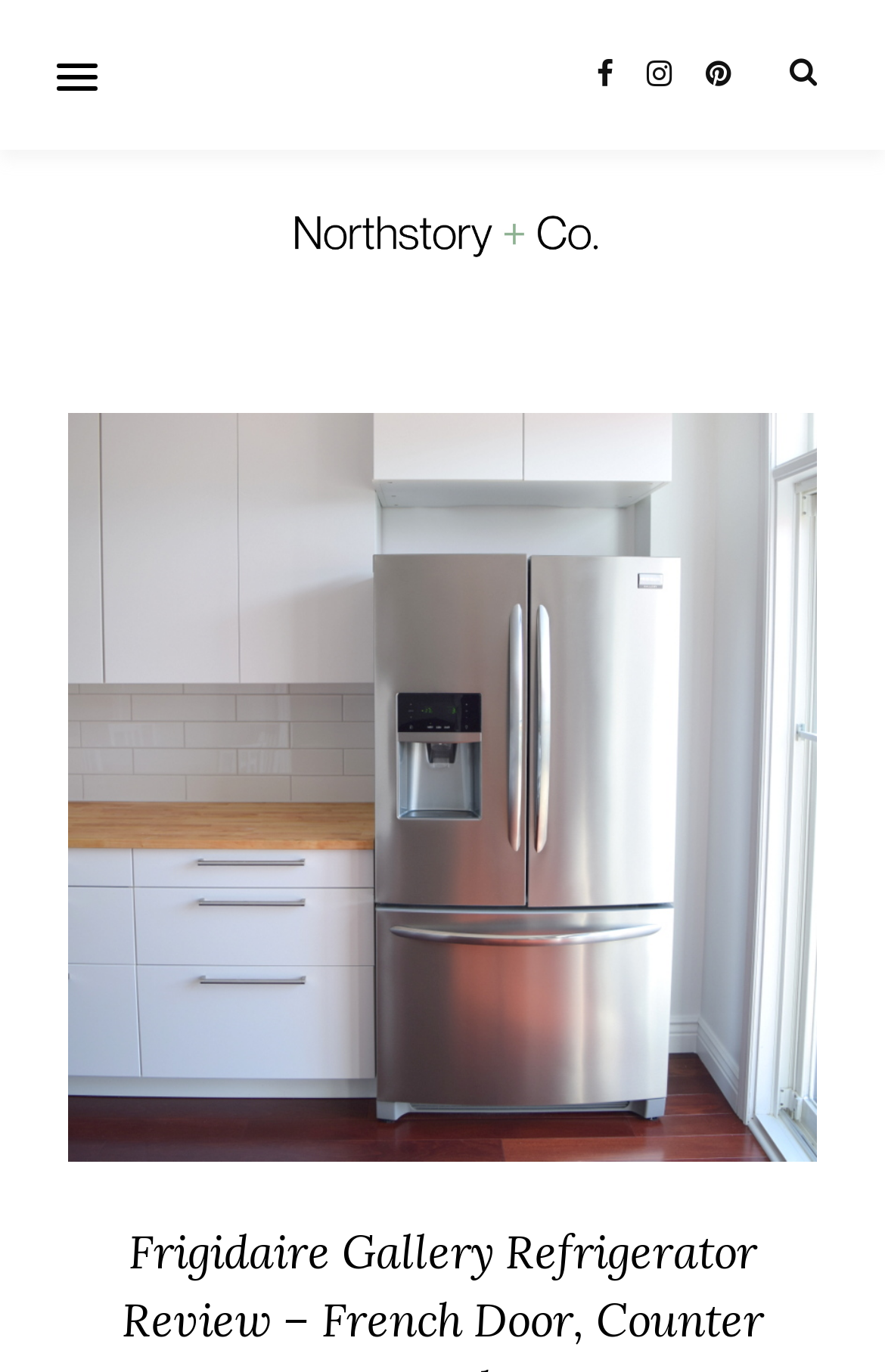Generate an in-depth caption that captures all aspects of the webpage.

The webpage is a review of the Frigidaire Gallery Refrigerator, specifically the French Door, Counter Depth model with exterior water dispenser and ice maker. 

At the top left of the page, there is a link with a popup menu. On the top right, there are four social media links, each represented by an icon: a square with arrow, a circle with a plus sign, a rectangle with a shopping bag, and a circle with a bell. These icons are aligned horizontally and are relatively close to each other.

Below the social media links, there is a link with the text "northstory + co." which is accompanied by an image of the same name, likely a logo. The image and the link are positioned side by side, taking up a significant portion of the top section of the page.